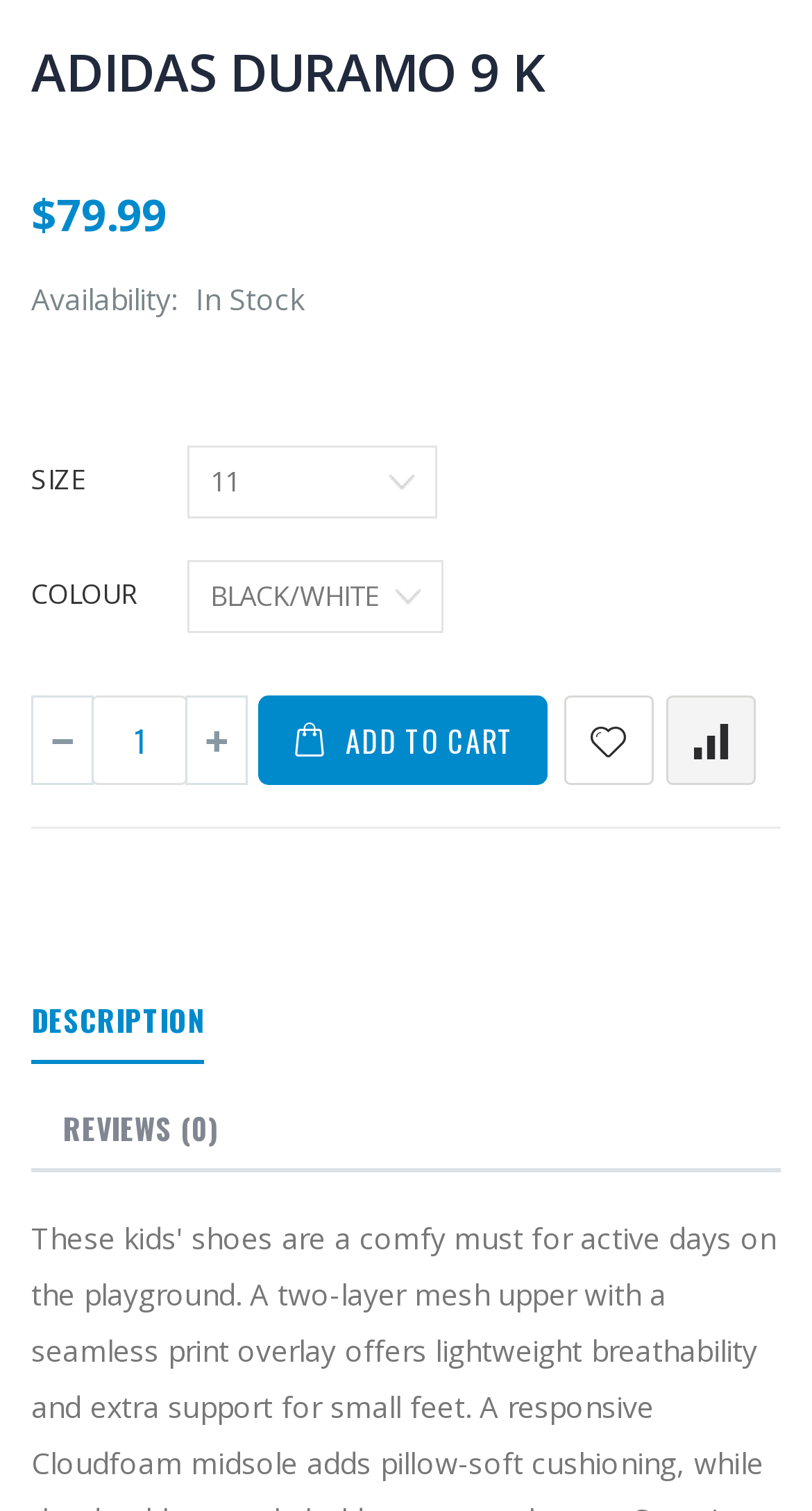Pinpoint the bounding box coordinates of the element that must be clicked to accomplish the following instruction: "Click on the link to the History category". The coordinates should be in the format of four float numbers between 0 and 1, i.e., [left, top, right, bottom].

None